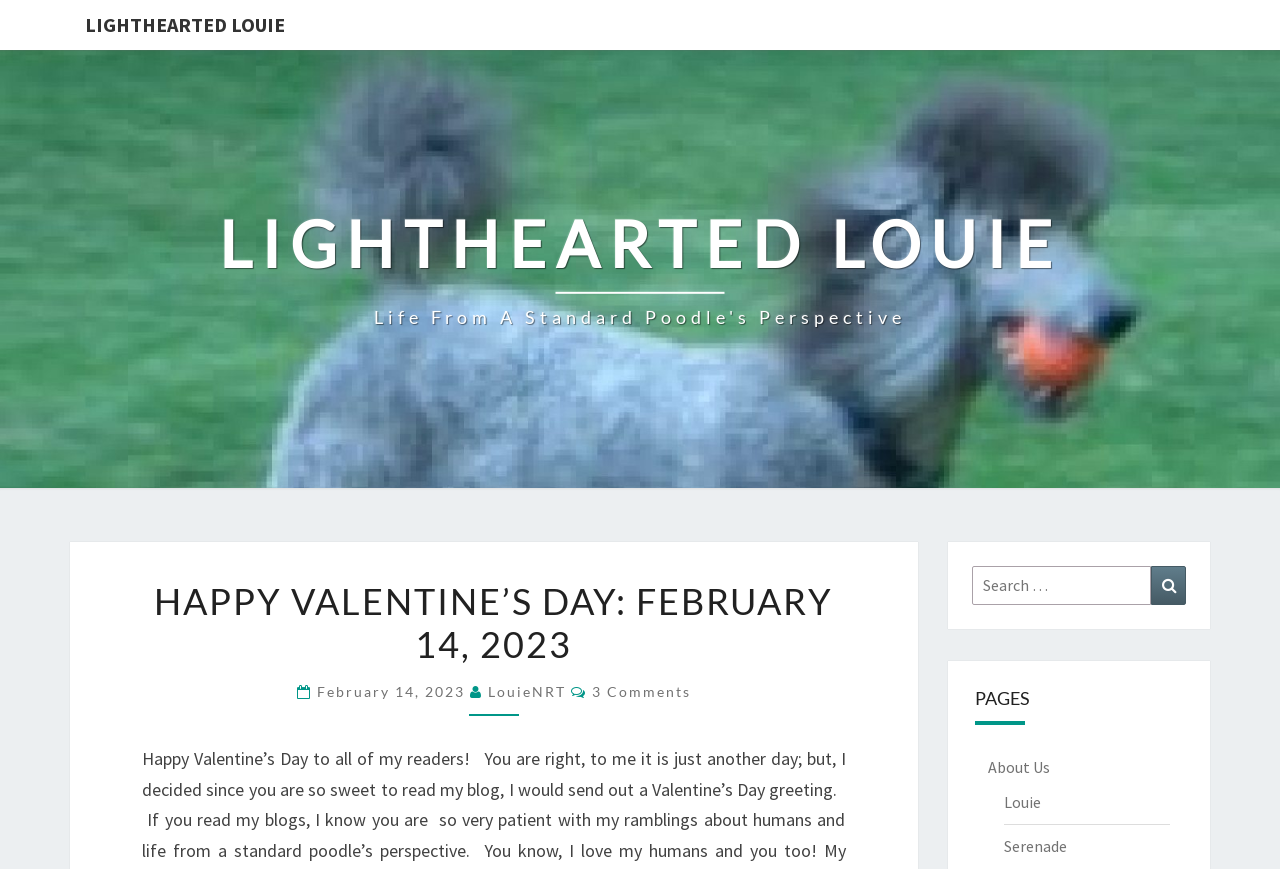Determine the bounding box coordinates of the region to click in order to accomplish the following instruction: "read comments". Provide the coordinates as four float numbers between 0 and 1, specifically [left, top, right, bottom].

[0.462, 0.786, 0.54, 0.806]